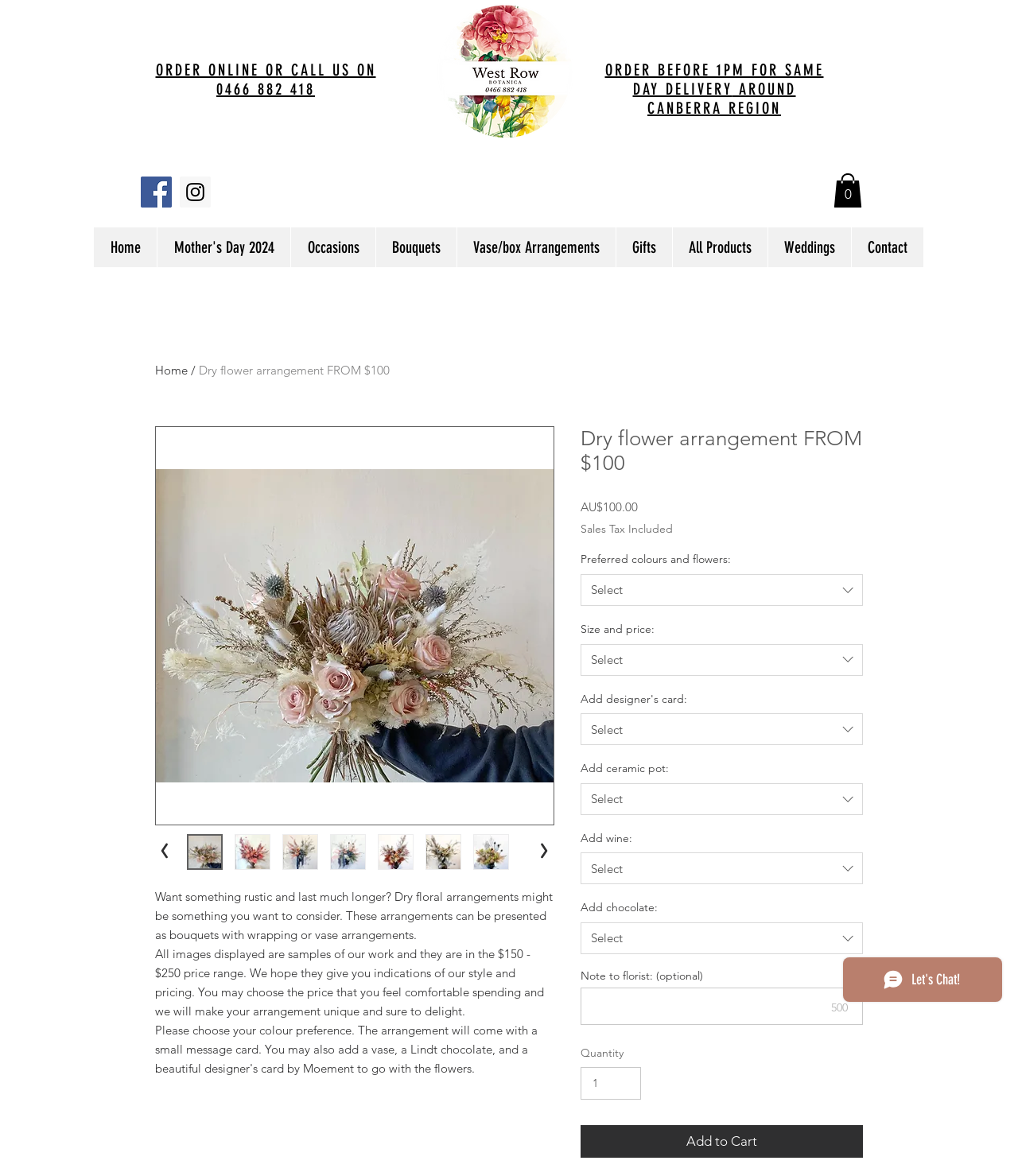What type of arrangement is being sold?
Could you please answer the question thoroughly and with as much detail as possible?

Based on the webpage content, specifically the heading 'Dry flower arrangement FROM $100' and the description 'Want something rustic and last much longer? Dry floral arrangements might be something you want to consider.', it can be inferred that the type of arrangement being sold is a dry flower arrangement.